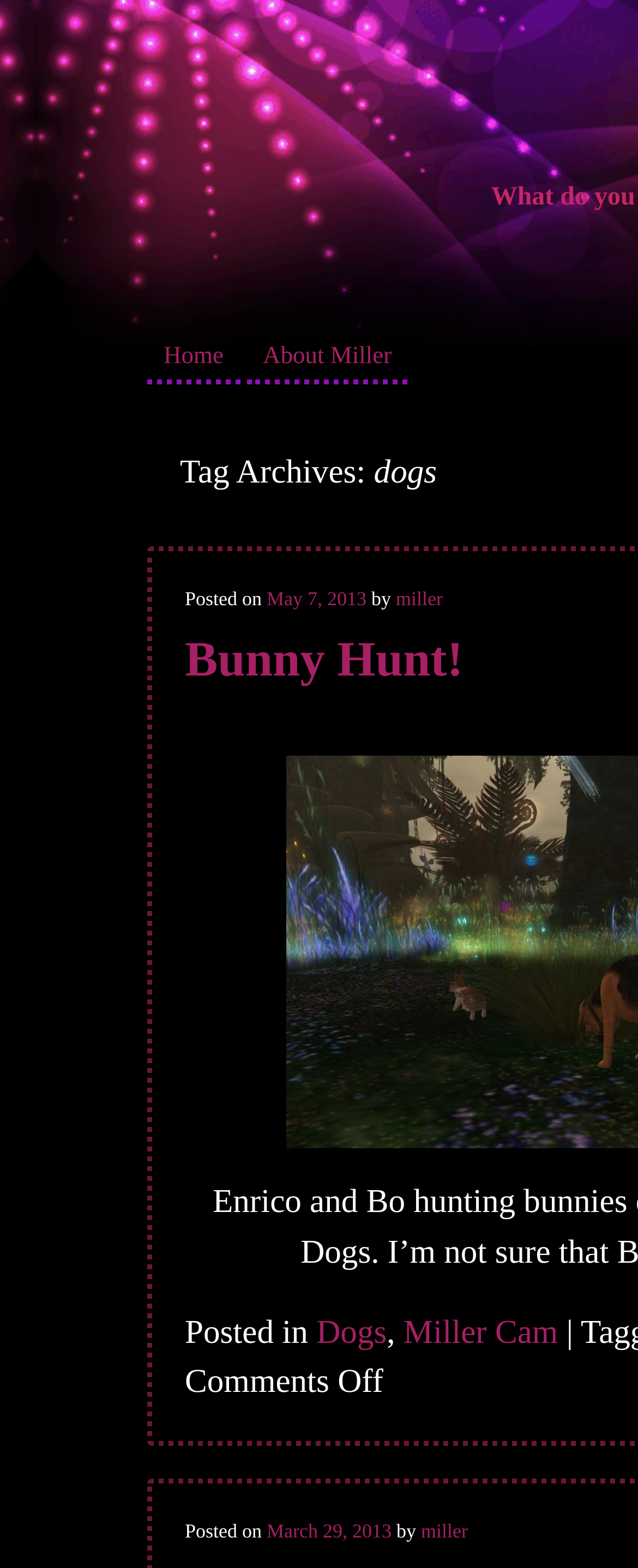Pinpoint the bounding box coordinates of the clickable element needed to complete the instruction: "check comments". The coordinates should be provided as four float numbers between 0 and 1: [left, top, right, bottom].

[0.29, 0.87, 0.601, 0.893]